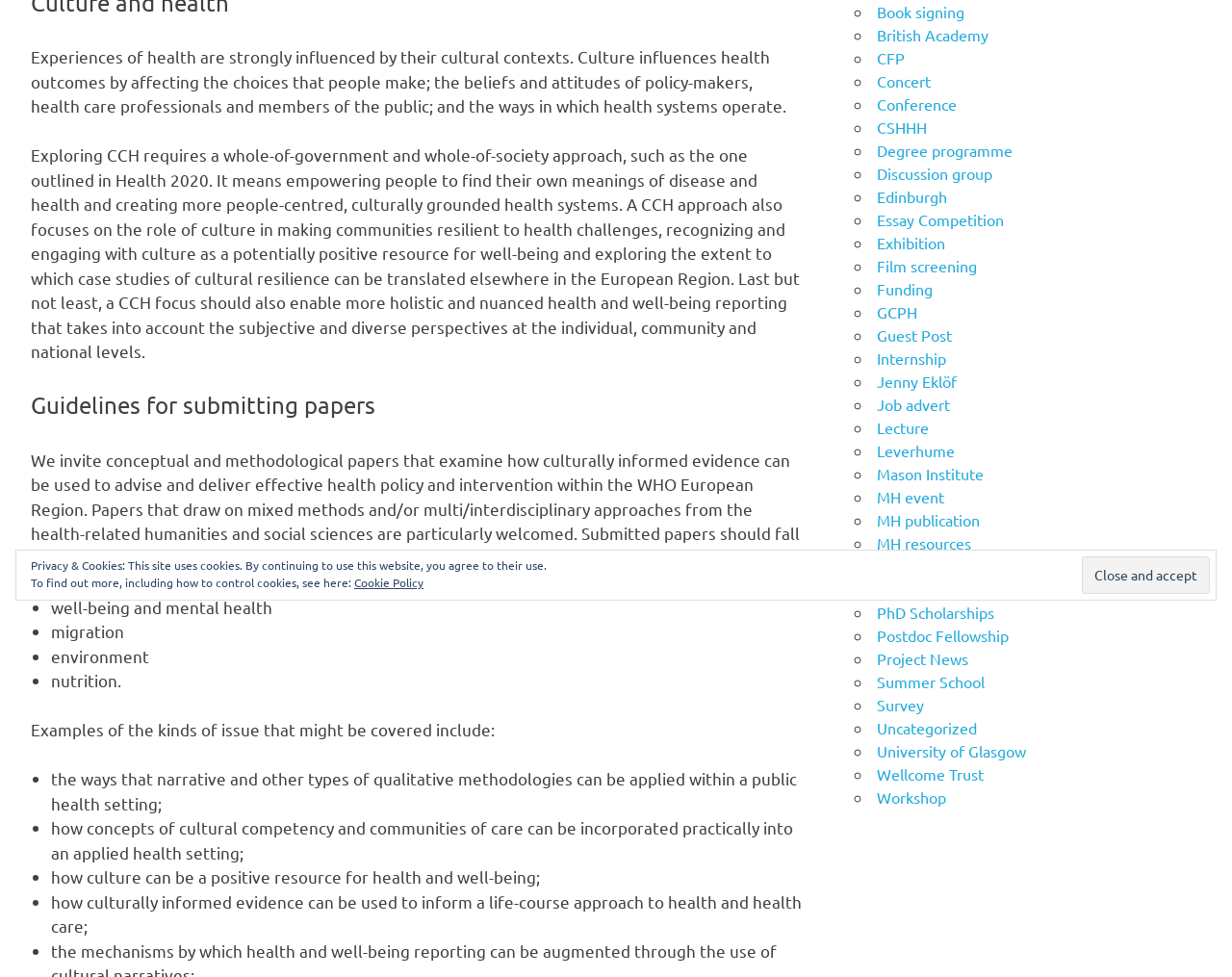Based on the element description: "University of Glasgow", identify the bounding box coordinates for this UI element. The coordinates must be four float numbers between 0 and 1, listed as [left, top, right, bottom].

[0.712, 0.758, 0.833, 0.778]